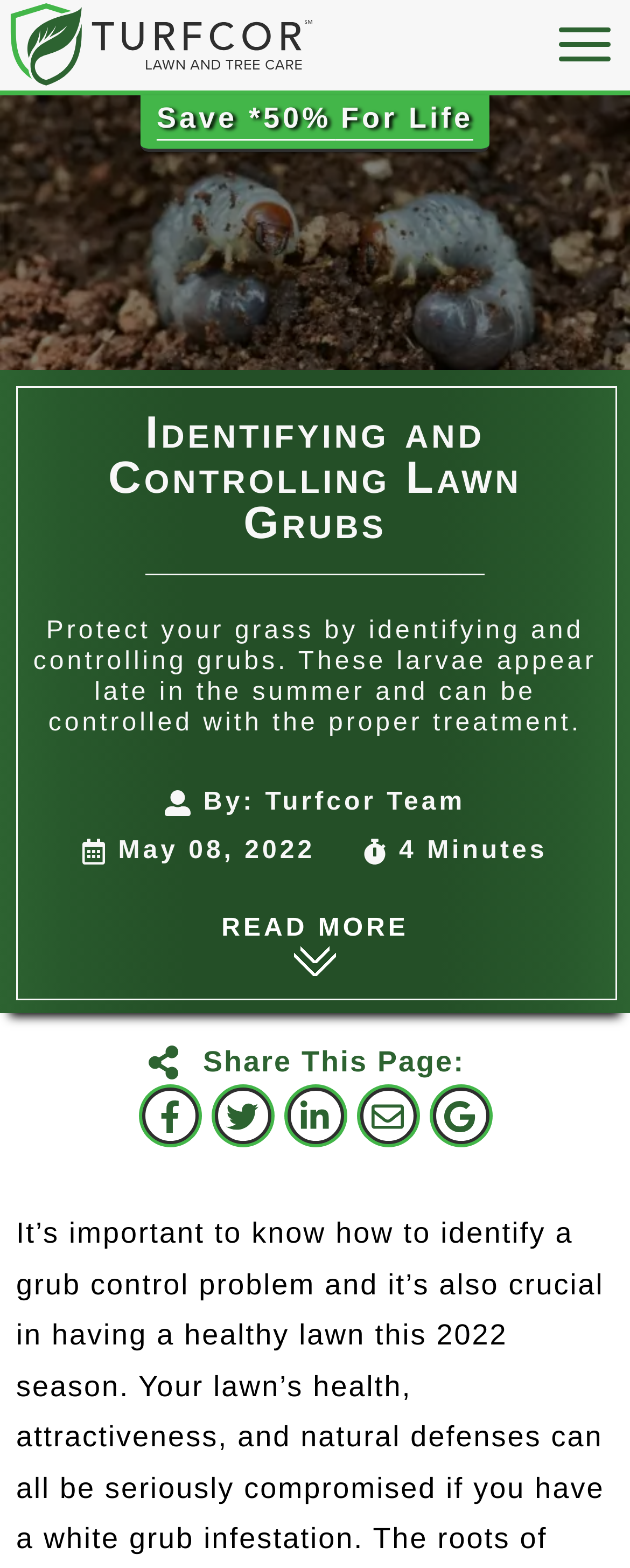Determine the bounding box coordinates of the clickable element necessary to fulfill the instruction: "Share this page on facebook". Provide the coordinates as four float numbers within the 0 to 1 range, i.e., [left, top, right, bottom].

[0.224, 0.694, 0.314, 0.73]